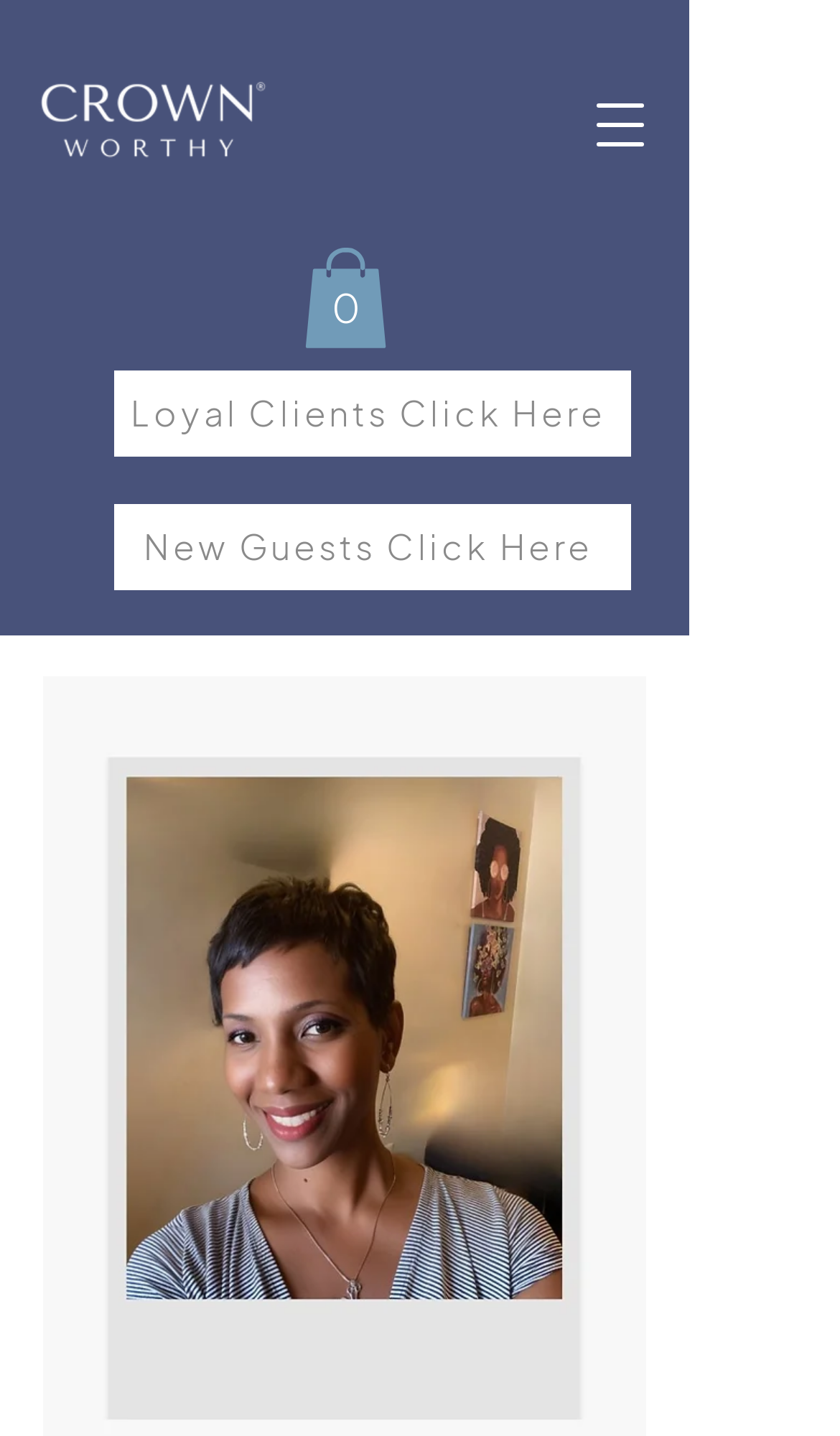Extract the bounding box coordinates for the UI element described as: "aria-label="Open navigation menu"".

[0.697, 0.063, 0.779, 0.11]